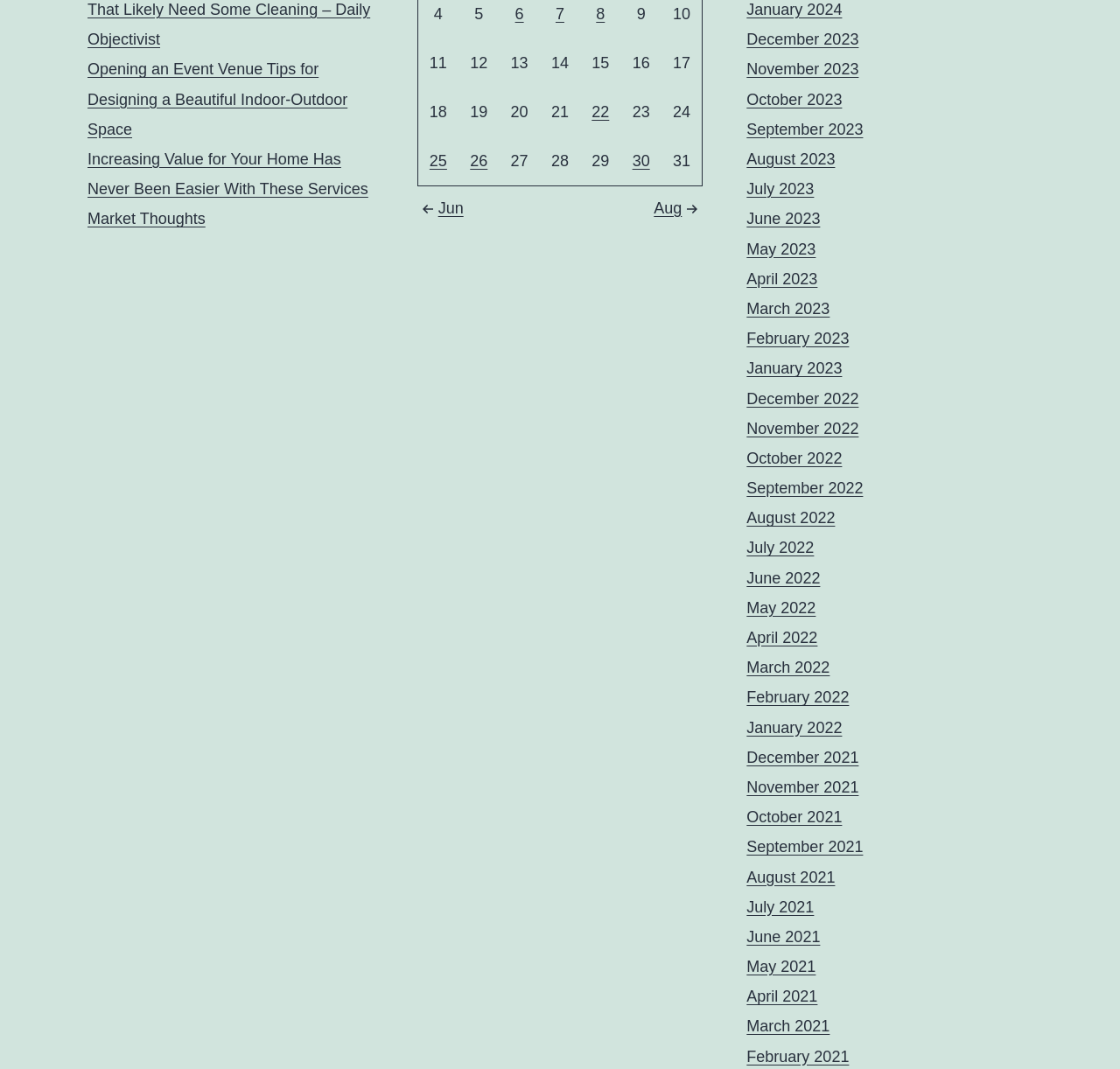Could you find the bounding box coordinates of the clickable area to complete this instruction: "Check the posts published on July 25, 2022"?

[0.383, 0.142, 0.399, 0.159]